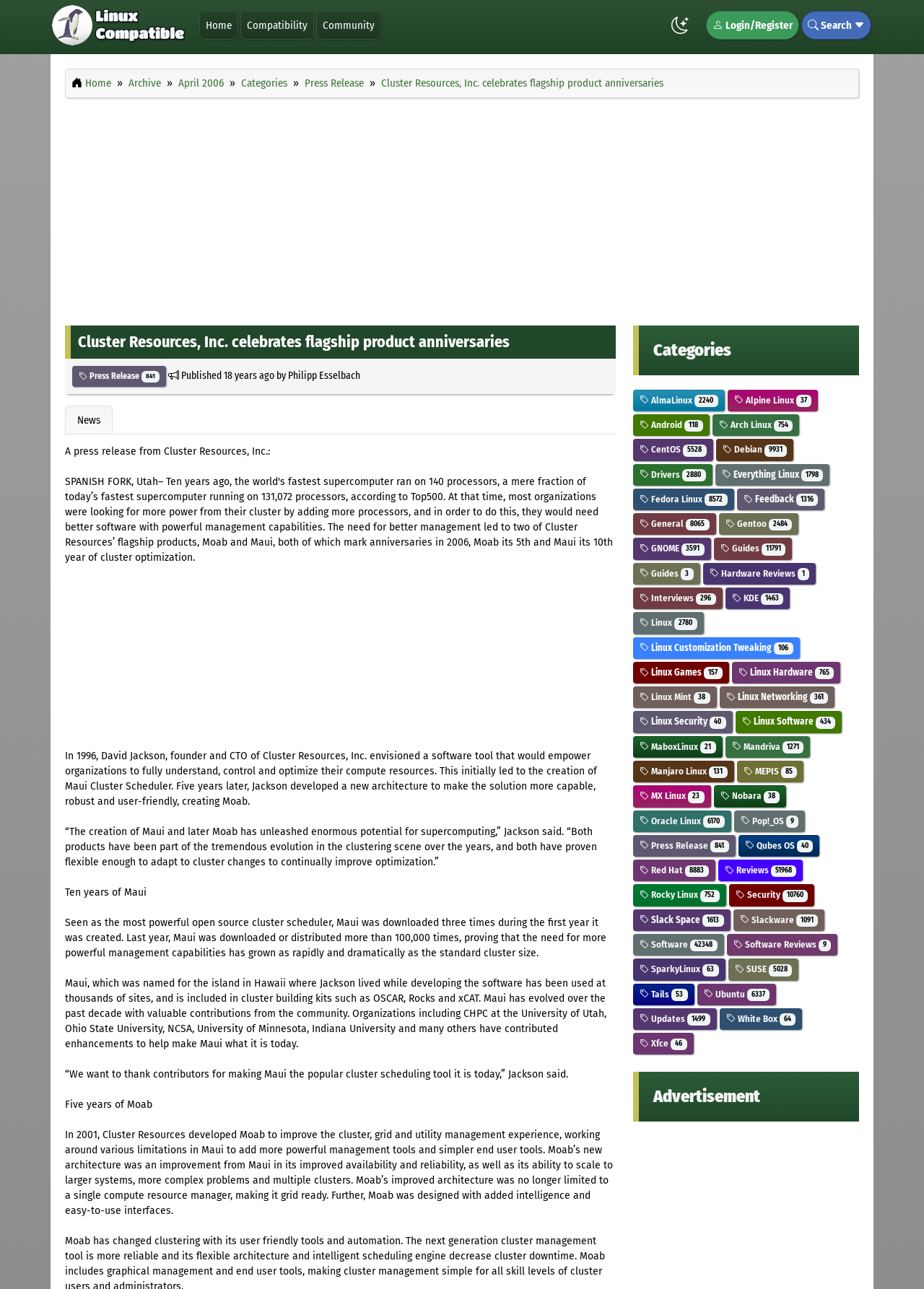Please specify the bounding box coordinates of the element that should be clicked to execute the given instruction: 'Login or register'. Ensure the coordinates are four float numbers between 0 and 1, expressed as [left, top, right, bottom].

[0.771, 0.014, 0.858, 0.024]